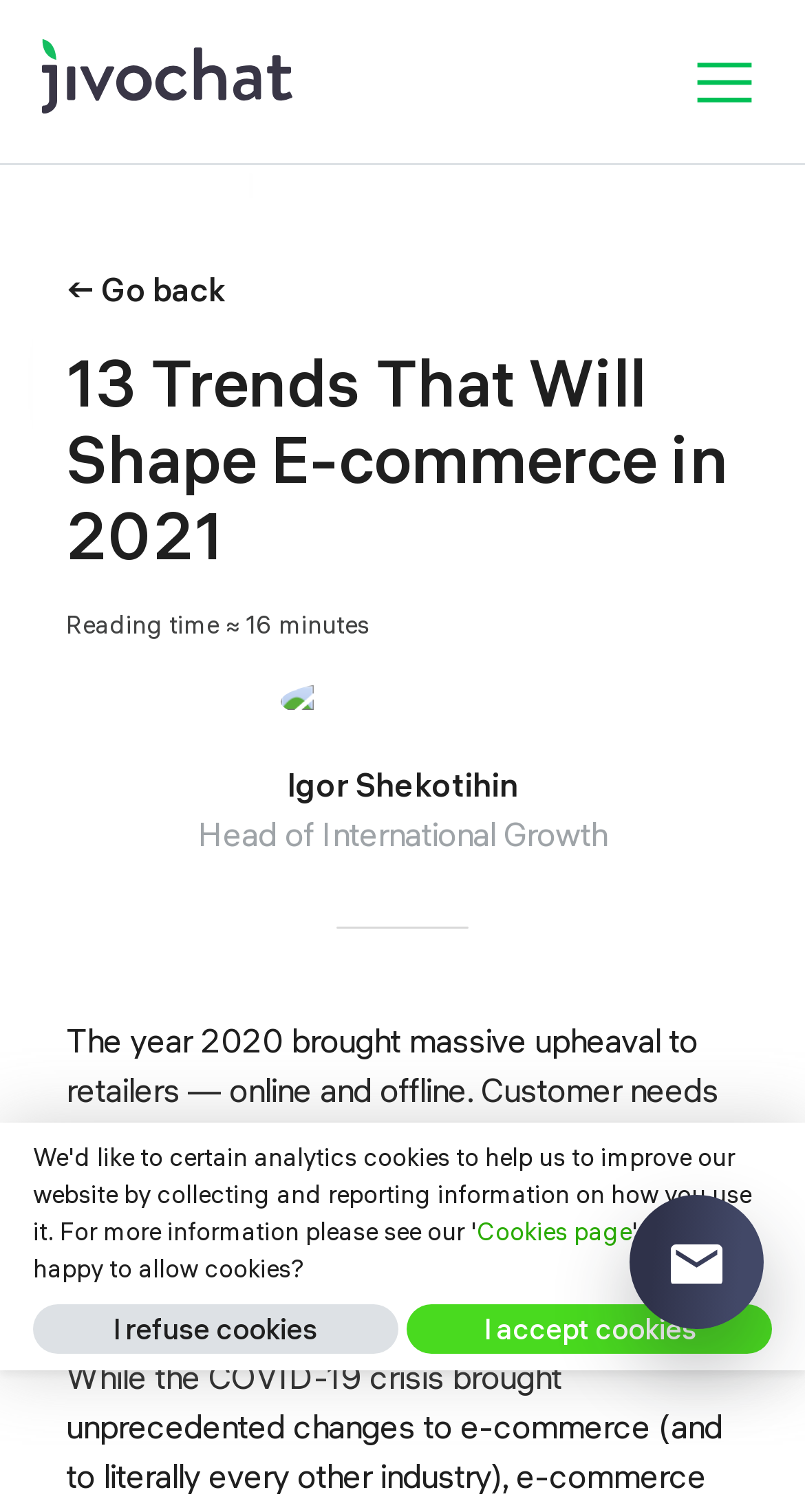What is the position of the author?
Please respond to the question with a detailed and informative answer.

The position of the author can be found by looking at the text below the author's name, which says 'Head of International Growth'.